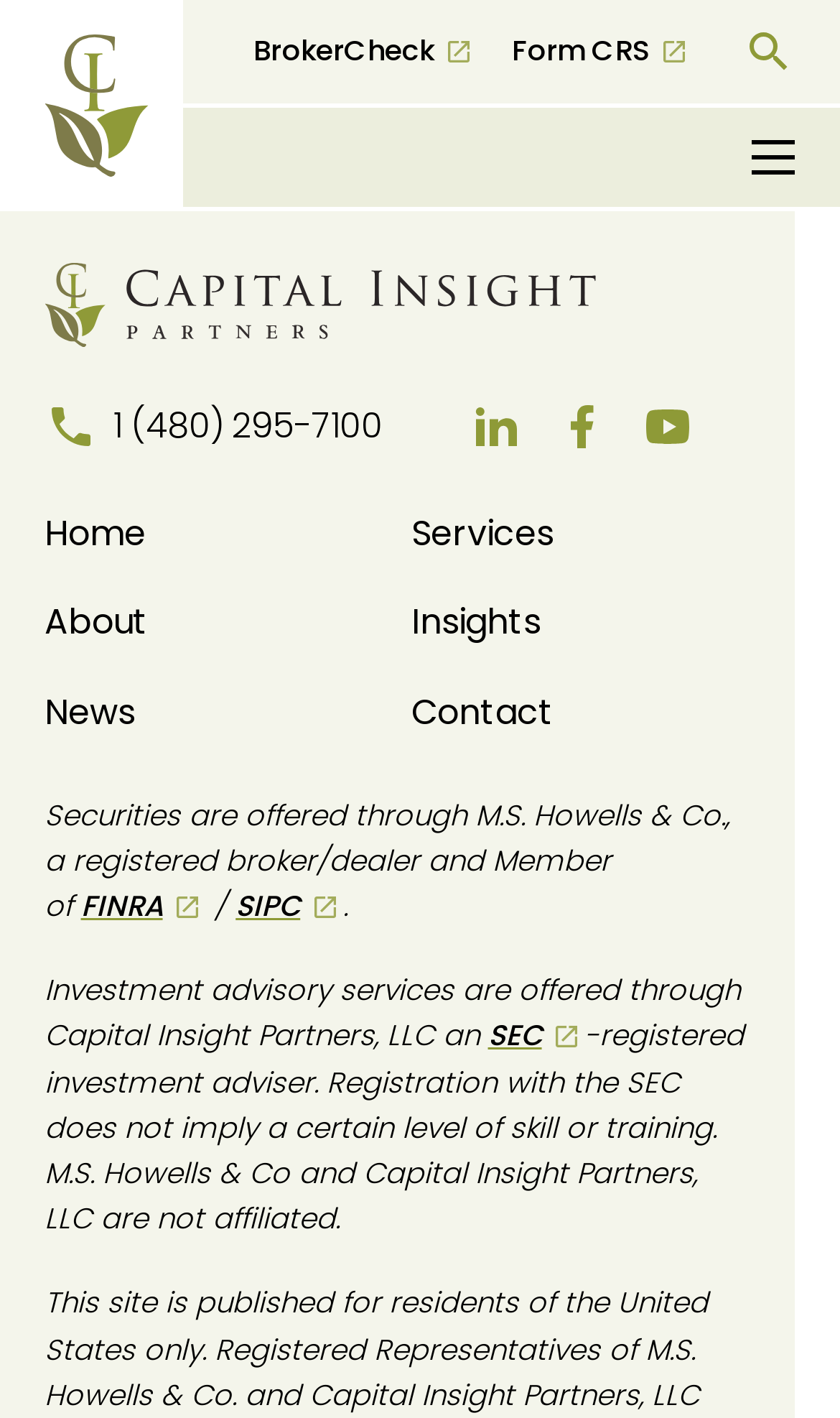Can you determine the bounding box coordinates of the area that needs to be clicked to fulfill the following instruction: "Open the Menu"?

[0.896, 0.101, 0.947, 0.122]